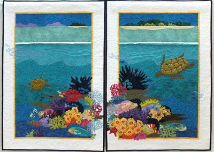Give a thorough caption for the picture.

The image showcases a stunning quilt titled "A Moment in Time," which features an intricate underwater scene. This artwork highlights a serene vista of a vibrant ocean landscape, complete with two graceful sea turtles swimming amidst a rich array of colorful coral and marine flora. The quilt is thoughtfully designed with layers of textile that replicate the ocean's depth and movement, using a palette of blues, greens, and vivid colors for the coral. The composition is framed elegantly, bringing a sense of depth and dimensionality to the piece, capturing the beauty of marine life and the tranquility of the ocean environment. This quilt not only exemplifies artistic skill in quilting but also serves as a tribute to underwater ecosystems.